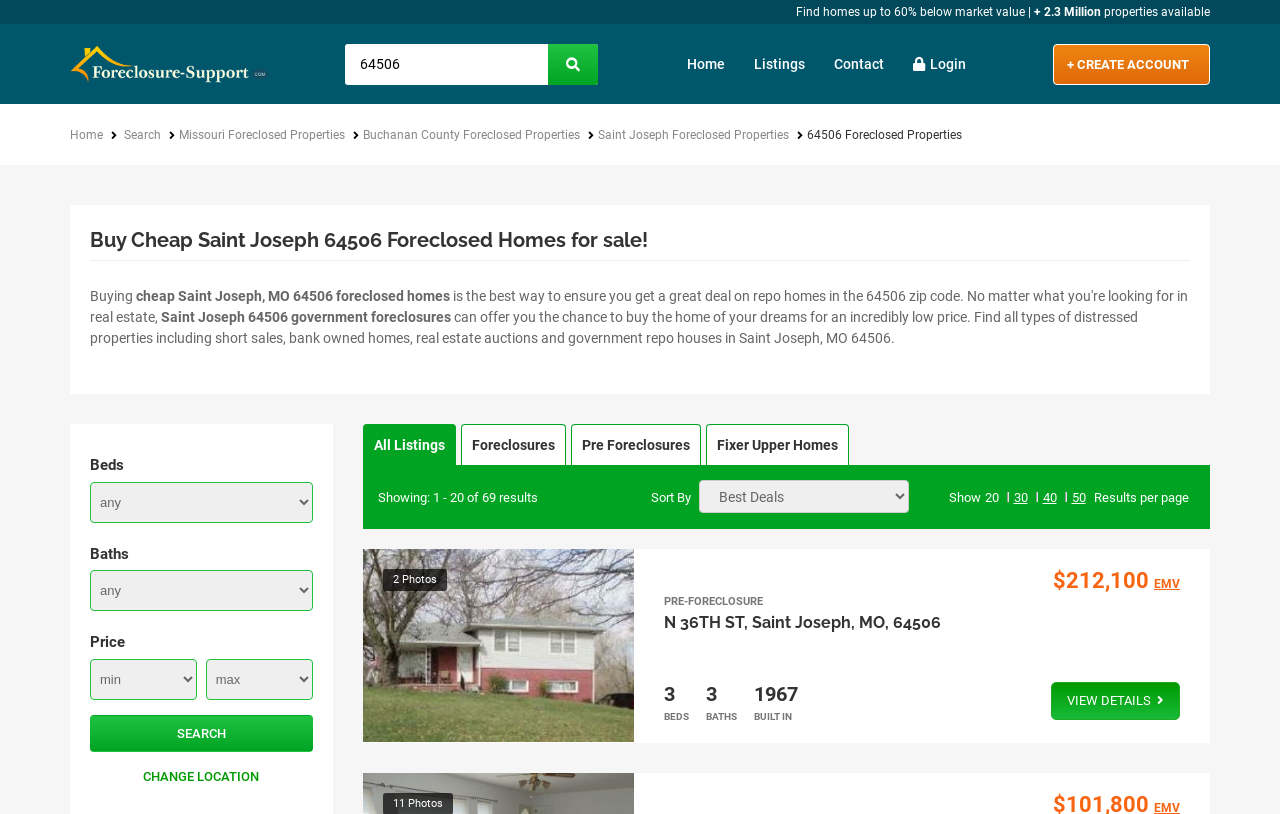What is the default number of results per page?
Look at the image and respond with a one-word or short-phrase answer.

20